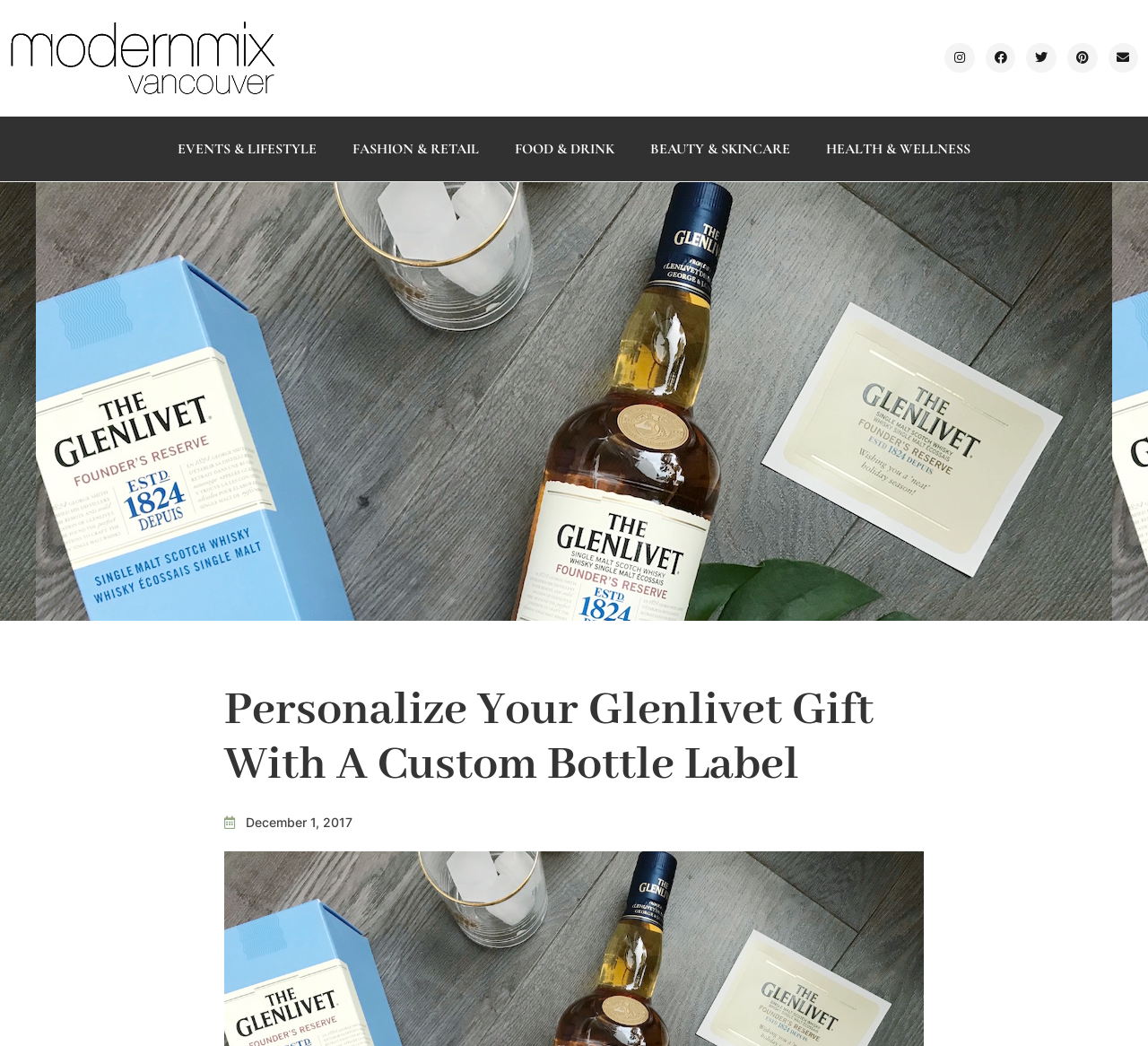Please answer the following question as detailed as possible based on the image: 
What is the date mentioned in the article?

I looked at the article content and found the date 'December 1, 2017' mentioned.